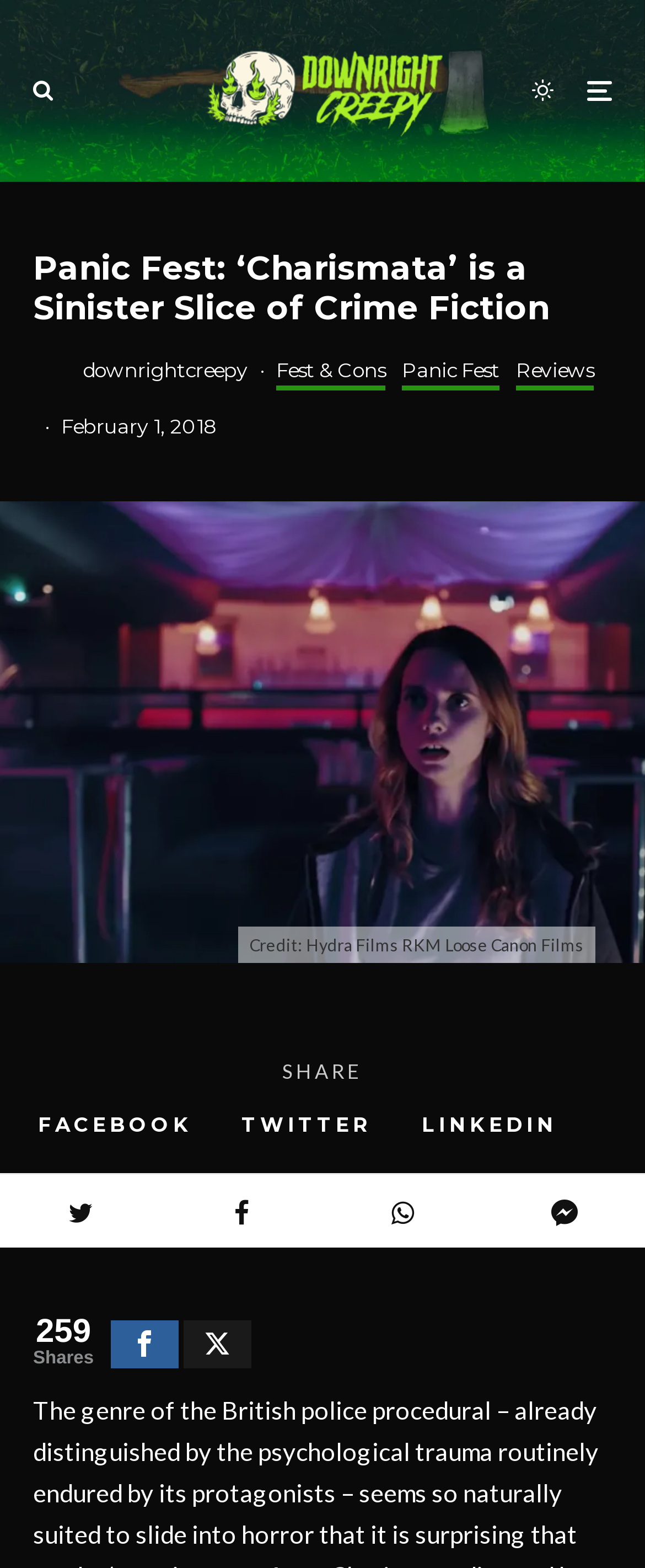Using the format (top-left x, top-left y, bottom-right x, bottom-right y), provide the bounding box coordinates for the described UI element. All values should be floating point numbers between 0 and 1: aria-label="Share"

[0.75, 0.749, 1.0, 0.797]